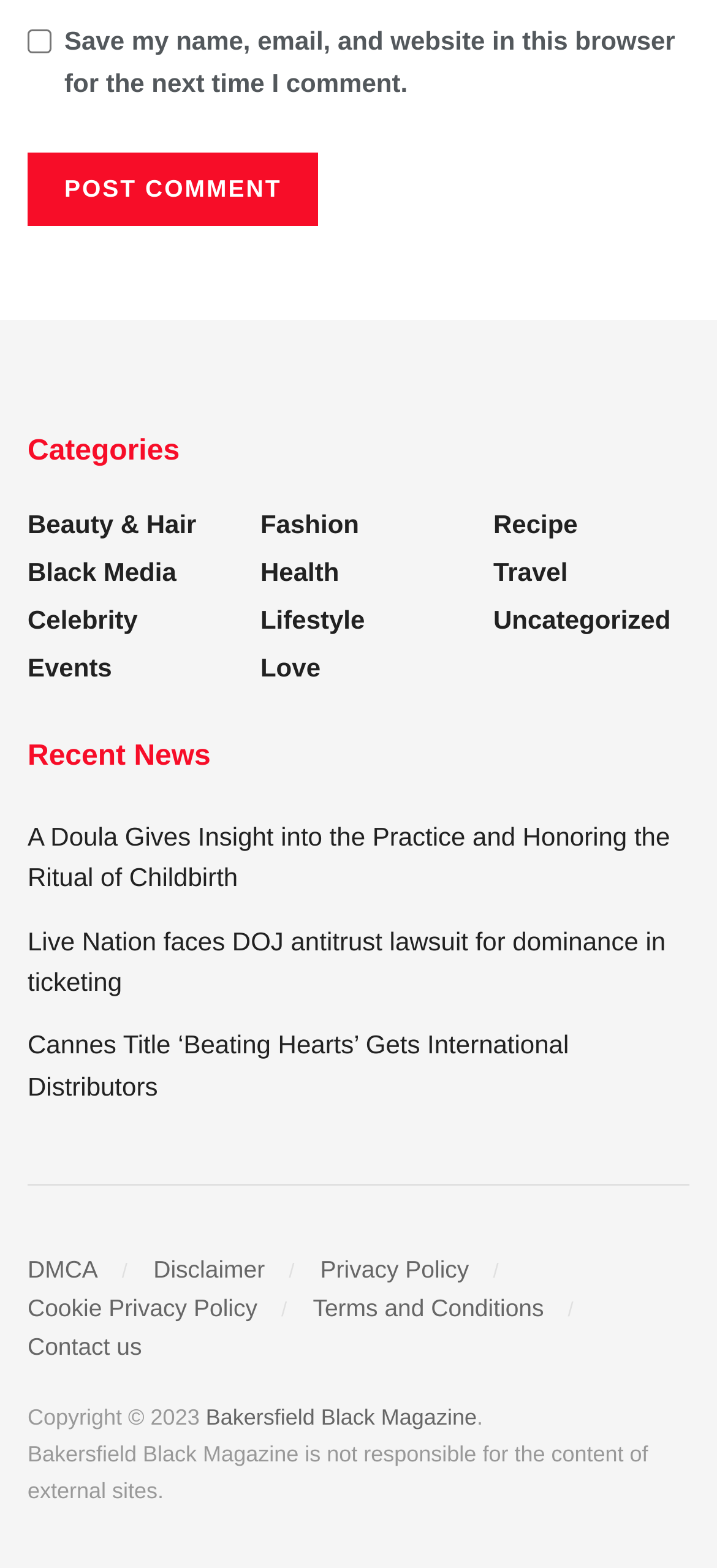What is the topic of the first news article?
Please describe in detail the information shown in the image to answer the question.

The first news article link is labeled 'A Doula Gives Insight into the Practice and Honoring the Ritual of Childbirth', which suggests that the topic of the article is related to childbirth and the role of a doula.